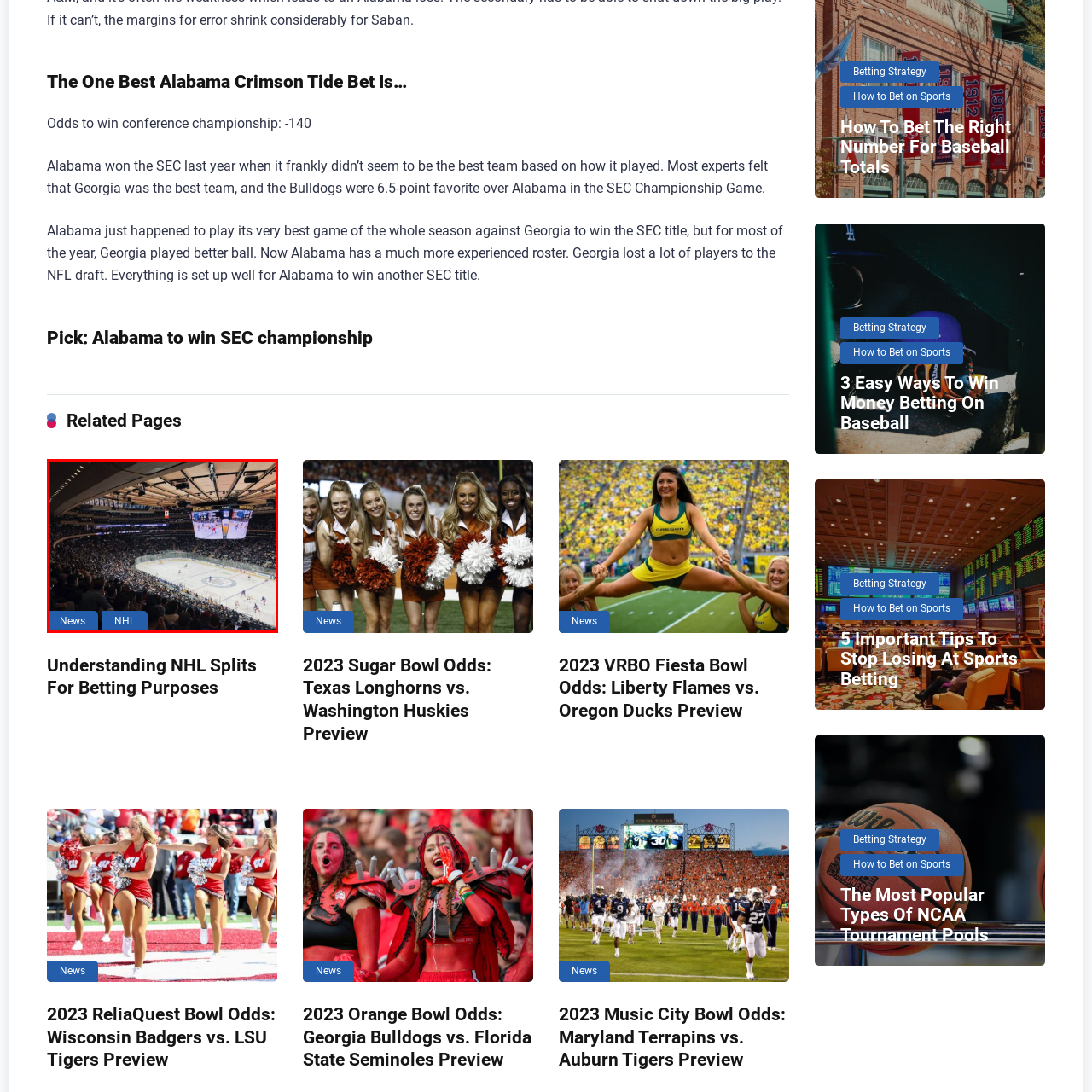Generate an in-depth caption for the image segment highlighted with a red box.

The image captures a vibrant scene inside Madison Square Garden during a National Hockey League (NHL) game. The arena is bustling with enthusiastic fans, who fill the stands as they cheer on their teams. Above the ice rink, large digital screens display the game action and player statistics, enhancing the excitement of the live match. The venue is well-lit, showcasing the energy and atmosphere typical of a thrilling hockey game night. In the foreground, a blue panel contains links labeled "News" and "NHL," indicating sections relevant to the current sporting events and updates. Overall, the image conveys the electrifying ambiance of professional hockey, filled with anticipation and camaraderie among fans.